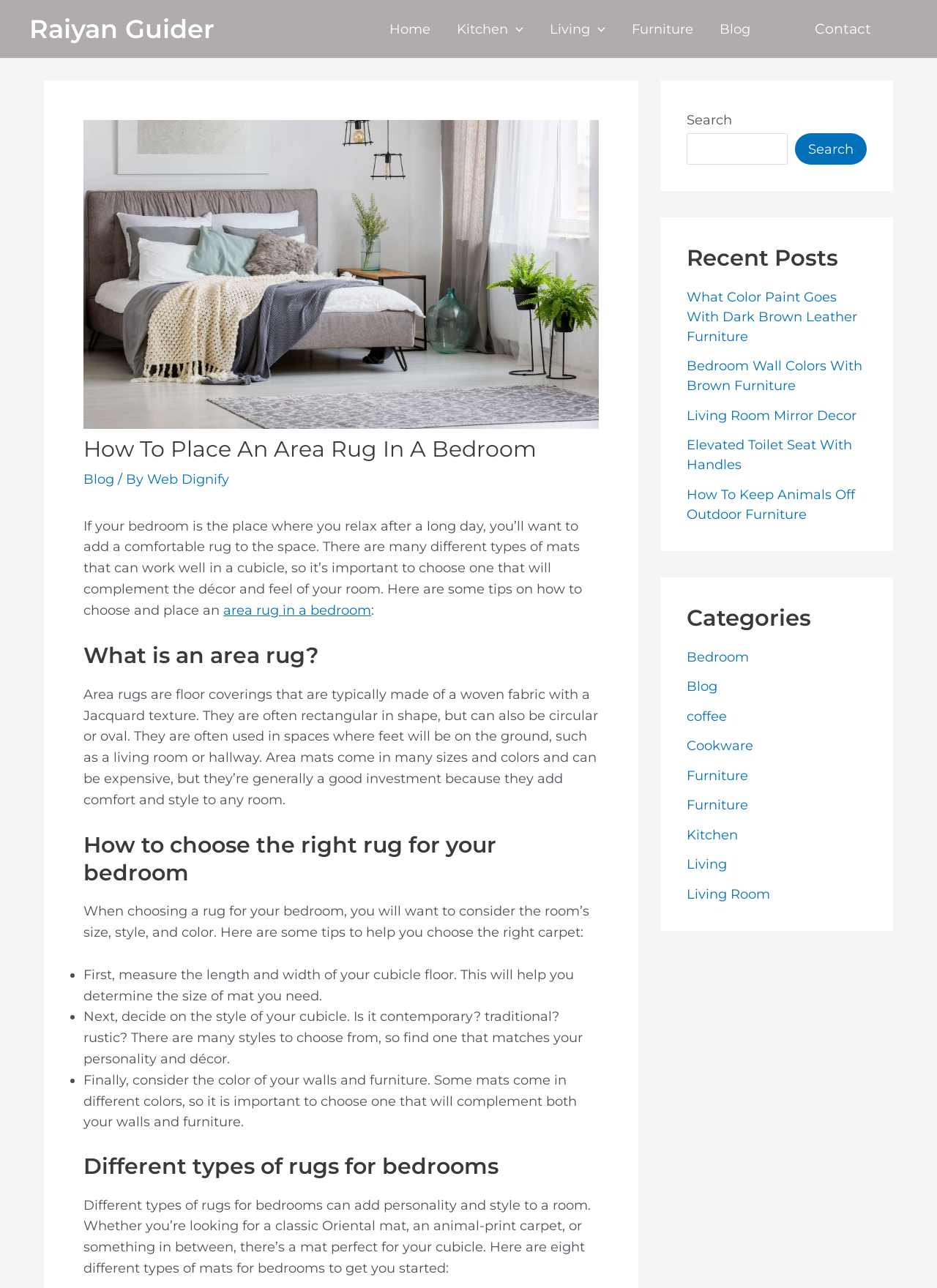Provide the text content of the webpage's main heading.

How To Place An Area Rug In A Bedroom